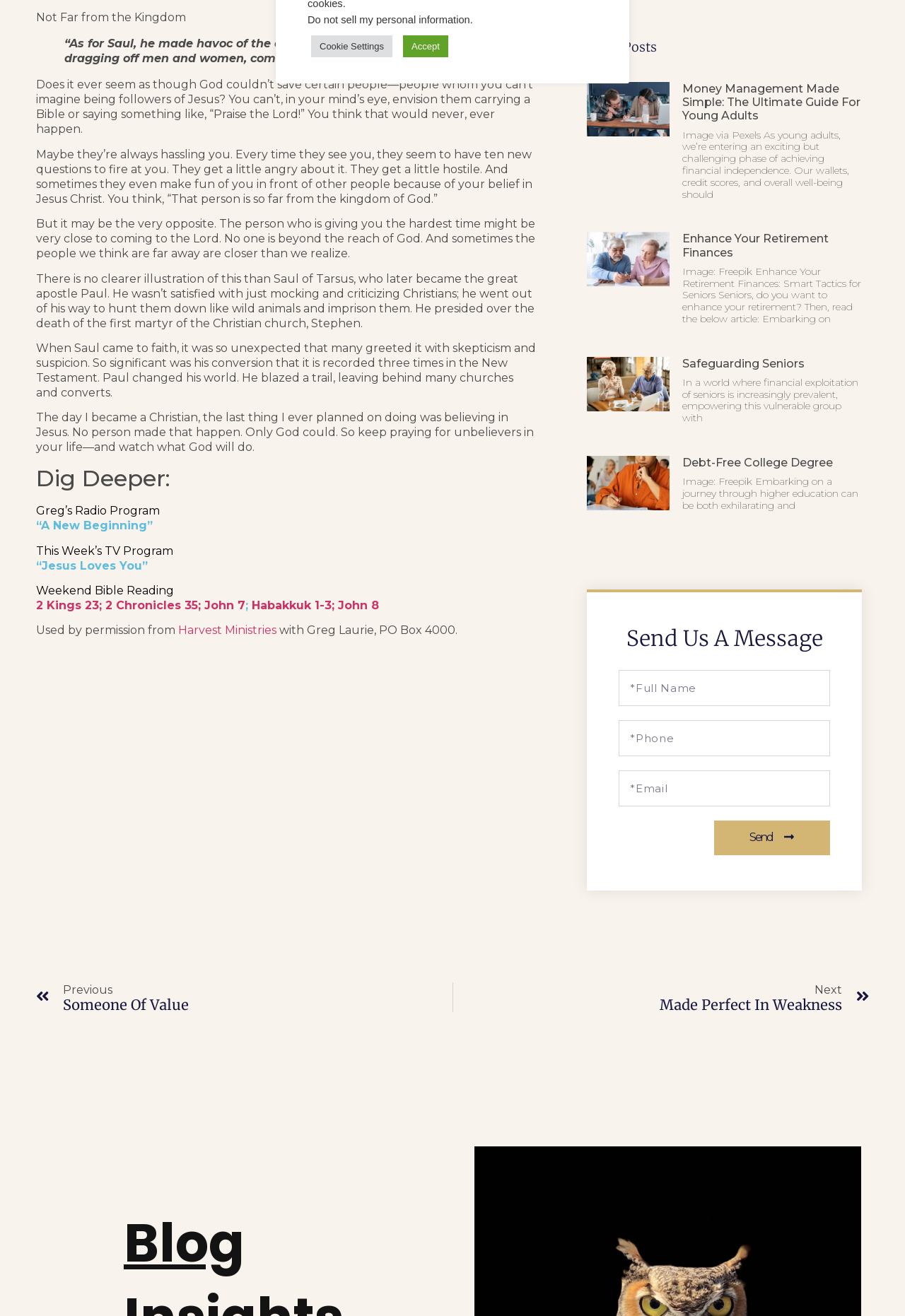Identify the bounding box for the UI element that is described as follows: "NextMade Perfect in WeaknessNext".

[0.5, 0.746, 0.96, 0.769]